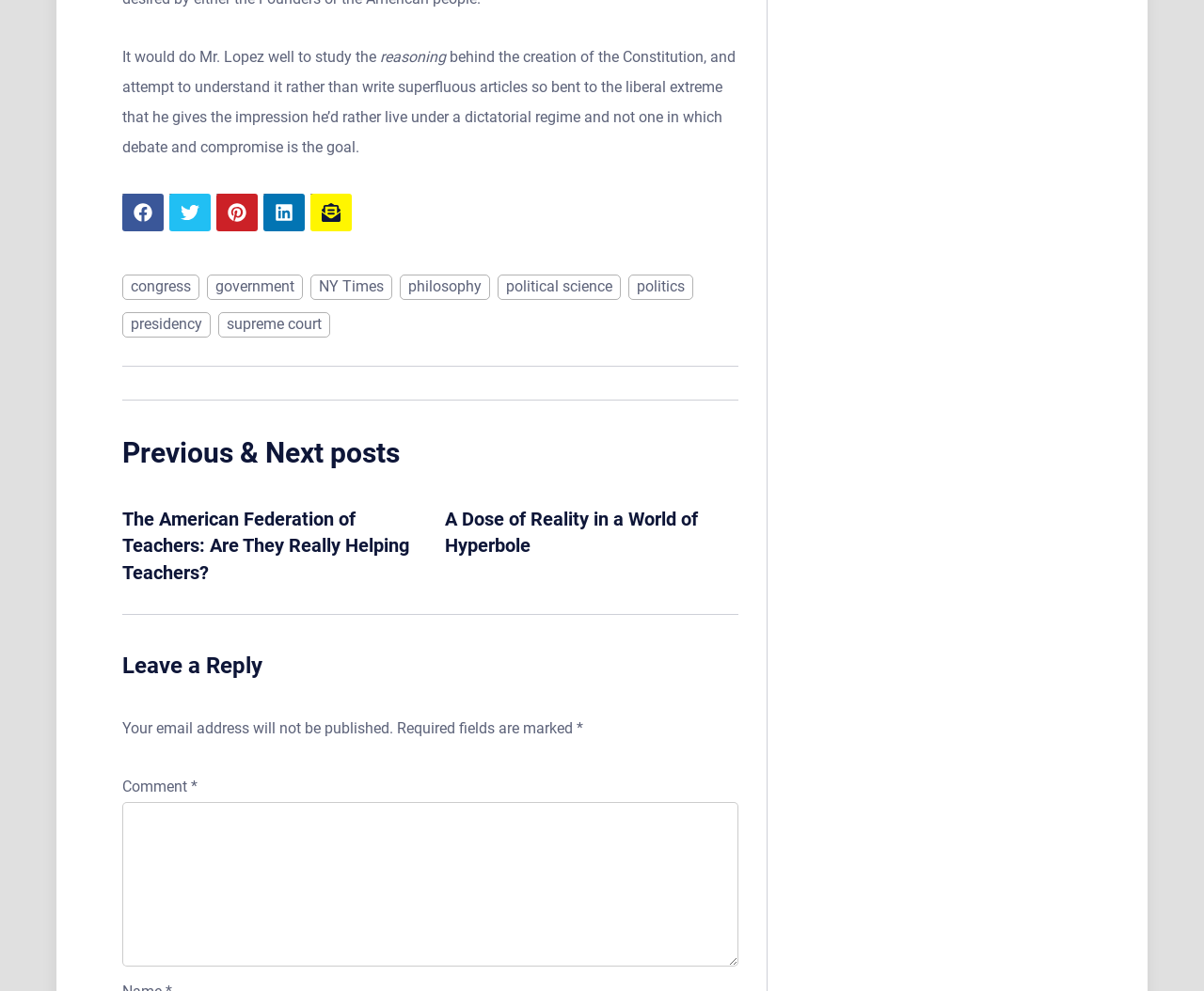Please identify the bounding box coordinates of the clickable element to fulfill the following instruction: "Click on the link 'congress'". The coordinates should be four float numbers between 0 and 1, i.e., [left, top, right, bottom].

[0.102, 0.277, 0.166, 0.302]